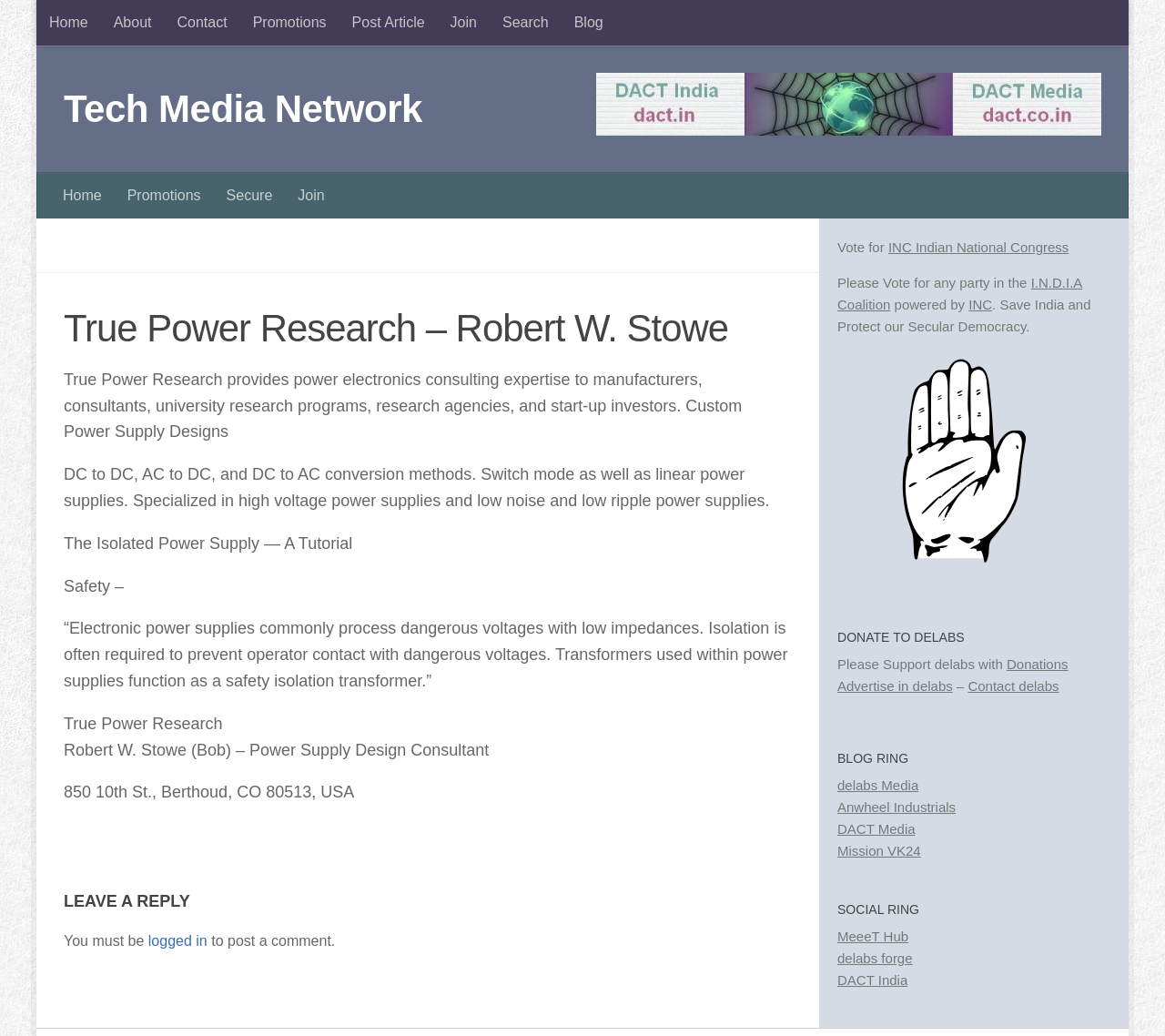Determine the bounding box coordinates of the region to click in order to accomplish the following instruction: "Search for something". Provide the coordinates as four float numbers between 0 and 1, specifically [left, top, right, bottom].

[0.42, 0.0, 0.482, 0.044]